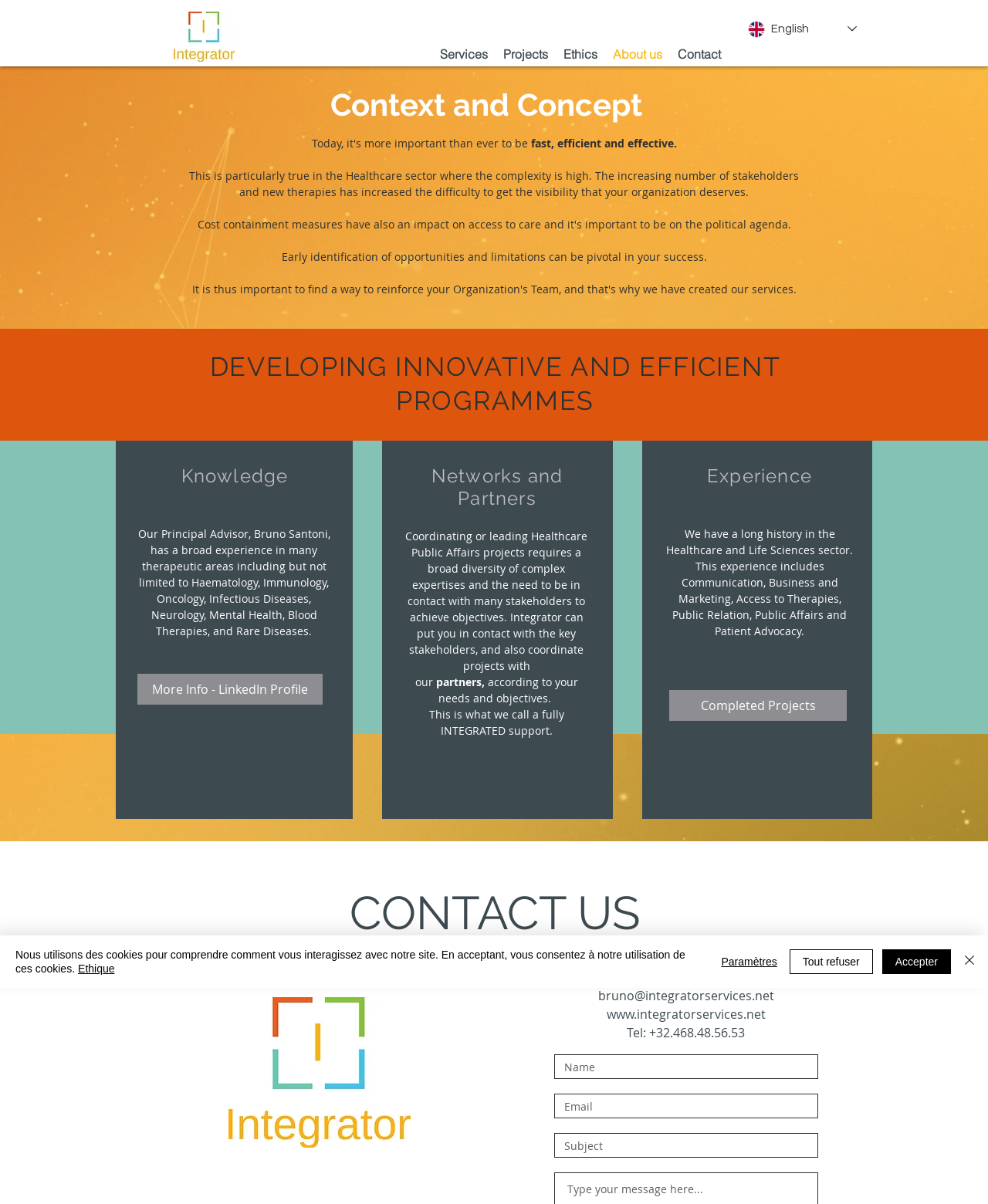Describe all visible elements and their arrangement on the webpage.

The webpage is about "Integrator", a company that provides services in the Healthcare sector. At the top left of the page, there is a logo image. Below the logo, there is a navigation menu with links to "Services", "Projects", "Ethics", "About us", and "Contact". To the right of the navigation menu, there is a language selector combobox.

The main content of the page is divided into several sections. The first section has a heading "Context and Concept" and describes the importance of fast, efficient, and effective solutions in the Healthcare sector. The second section has a heading "DEVELOPING INNOVATIVE AND EFFICIENT PROGRAMMES" and discusses the company's approach to developing innovative programs.

The third section has a heading "Knowledge" and describes the experience of the company's Principal Advisor, Bruno Santoni, in various therapeutic areas. There is also a link to his LinkedIn profile. The fourth section has a heading "Networks and Partners" and explains how the company can connect clients with key stakeholders and coordinate projects with partners.

The fifth section has a heading "Experience" and describes the company's long history in the Healthcare and Life Sciences sector, including their experience in Communication, Business, and Marketing. There is also a link to "Completed Projects". The sixth section has a heading "CONTACT US" and provides contact information, including an address, email, phone number, and website.

Below the contact information, there is a form with textboxes for "Name", "Email", and "Subject", allowing users to send a message to the company. At the bottom of the page, there is a cookie policy alert with links to "Ethique" and buttons to "Accepter", "Tout refuser", "Paramètres", and "Close".